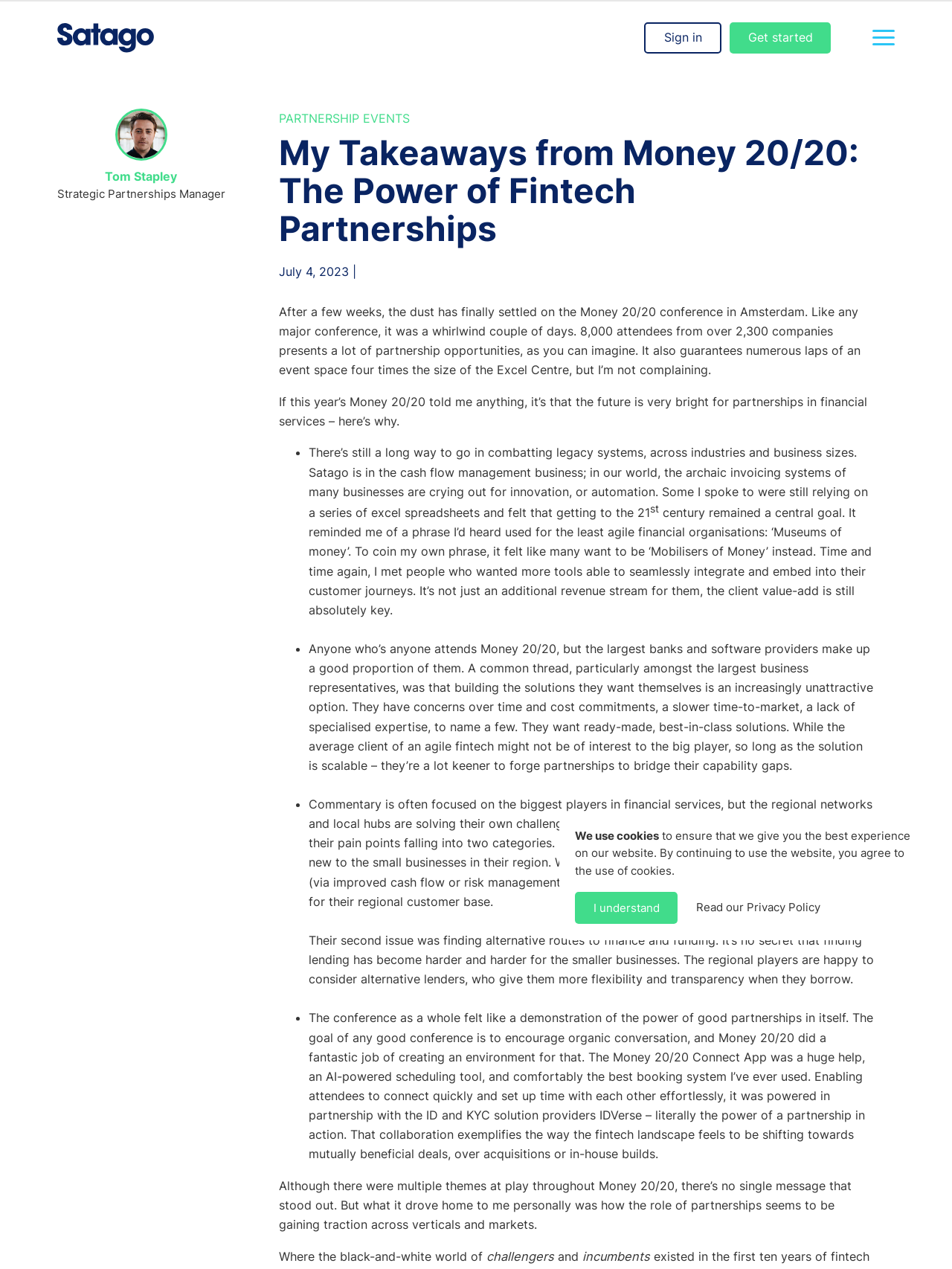Please respond to the question with a concise word or phrase:
What is the name of the conference mentioned in the article?

Money 20/20